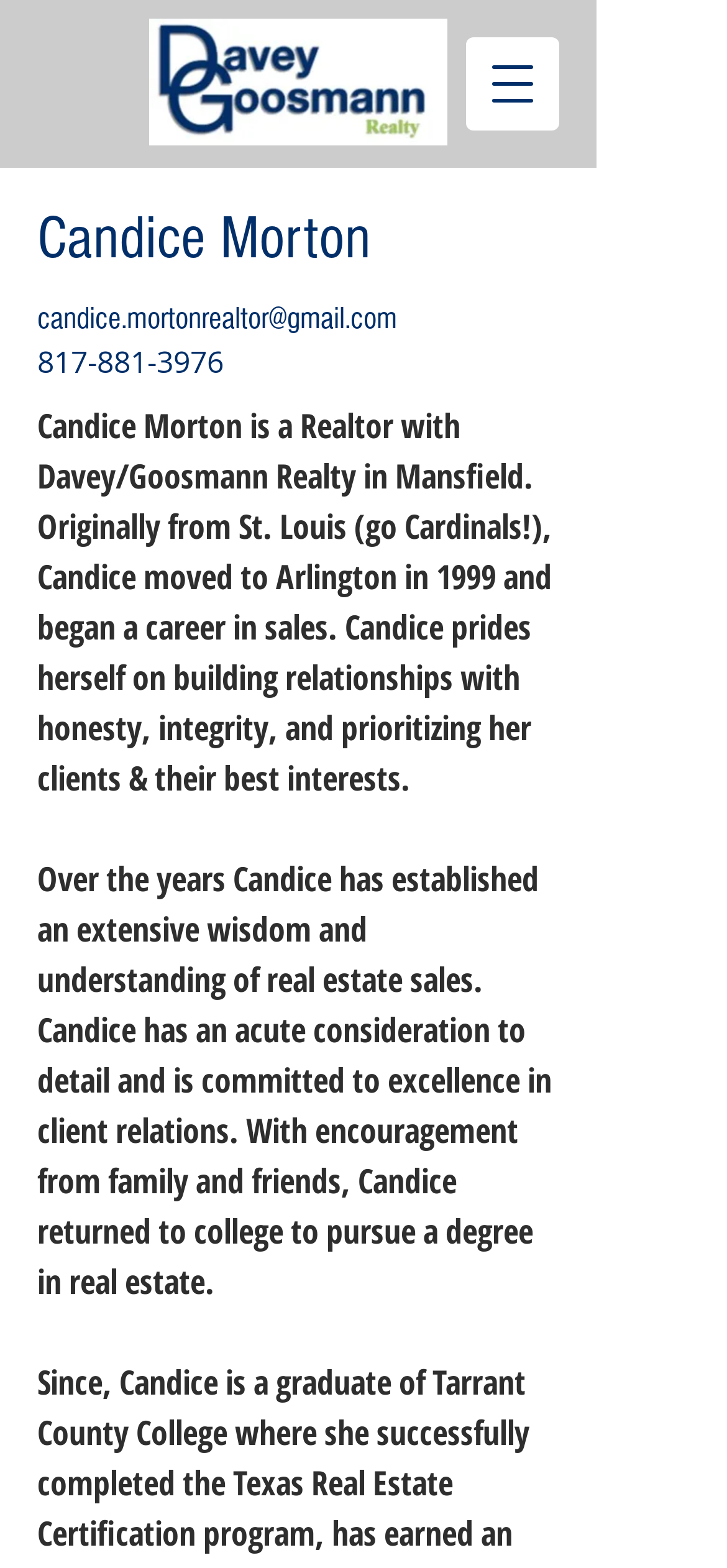What is Candice Morton's email address?
Can you provide an in-depth and detailed response to the question?

The email address is mentioned in the link element and also in the heading element, which suggests that it is Candice Morton's email address.